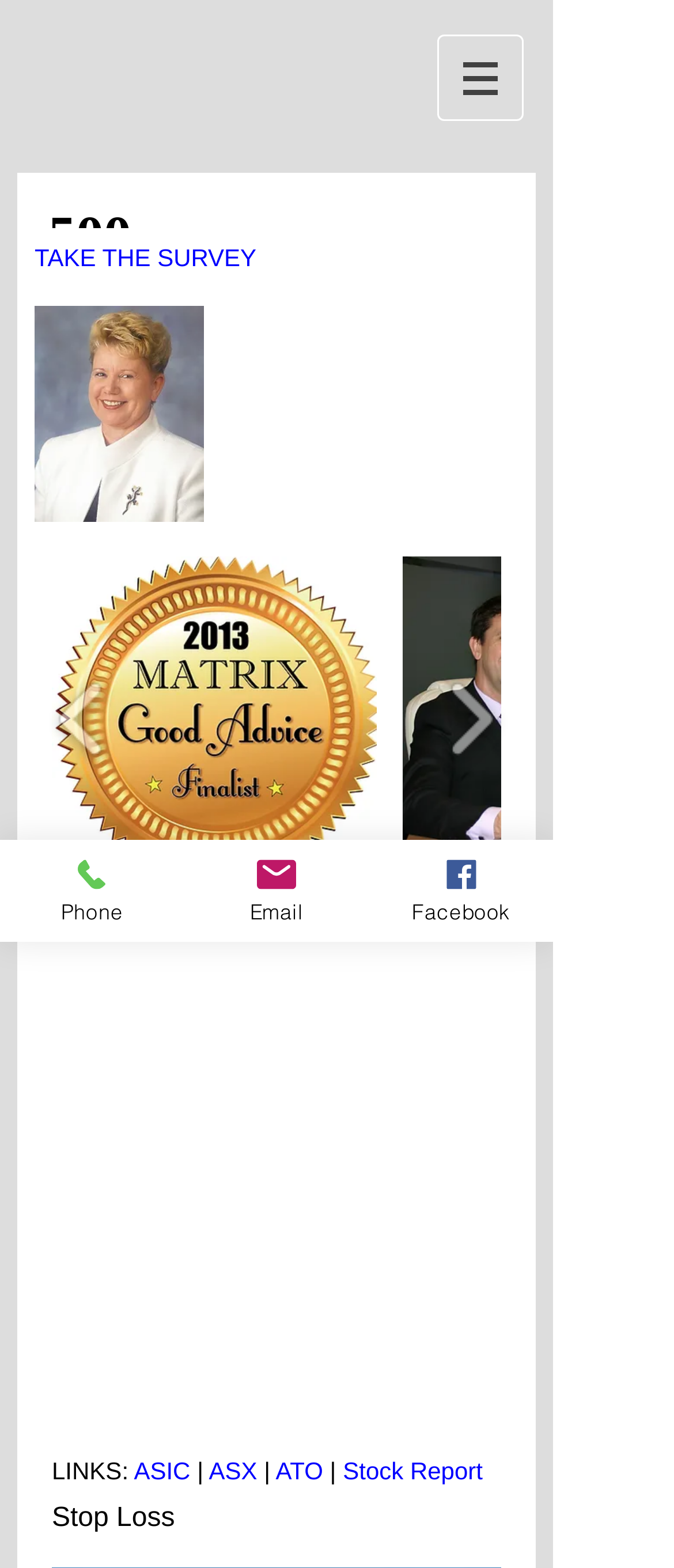Highlight the bounding box of the UI element that corresponds to this description: "Accept".

None